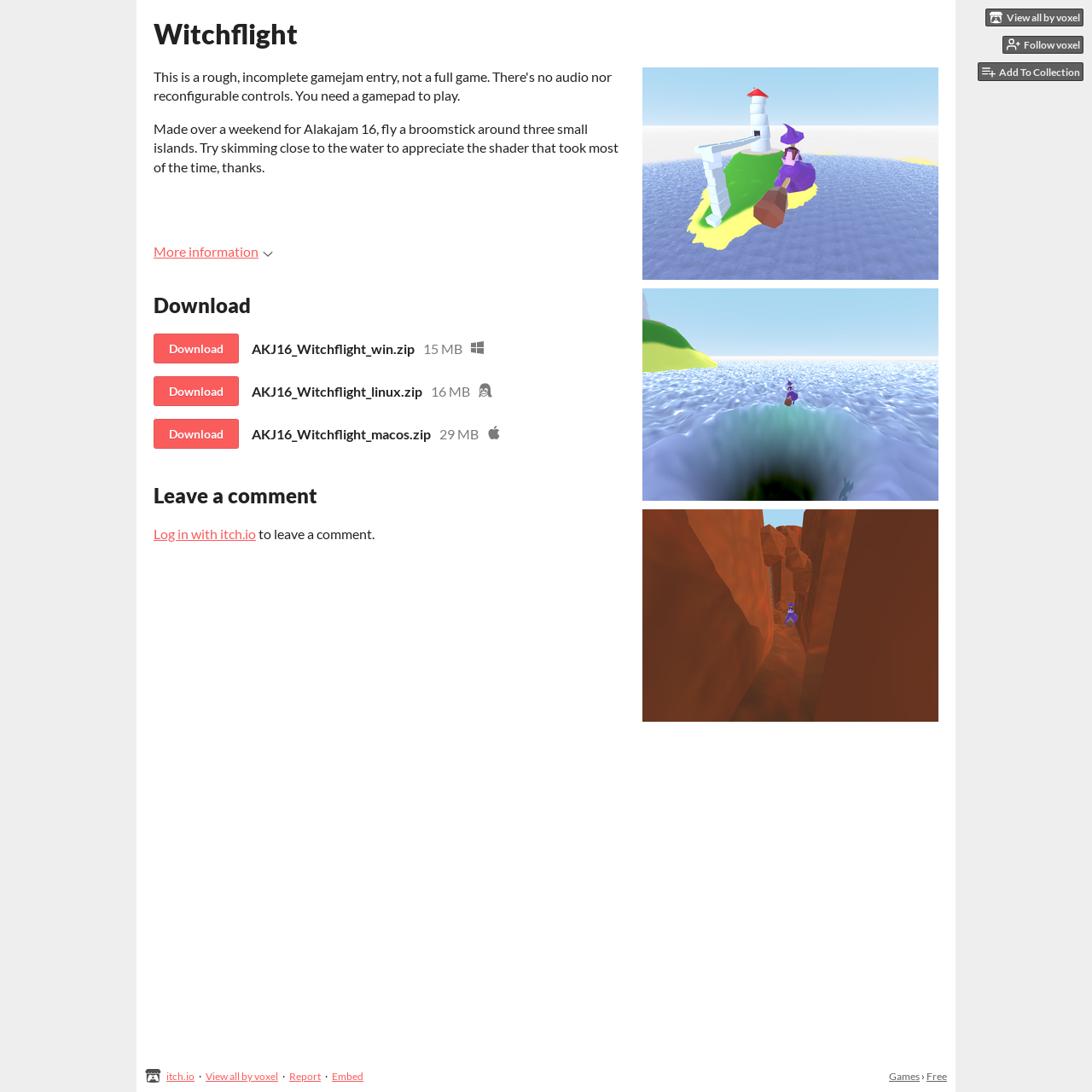Please identify the bounding box coordinates of the element I should click to complete this instruction: 'Learn about the Company'. The coordinates should be given as four float numbers between 0 and 1, like this: [left, top, right, bottom].

None